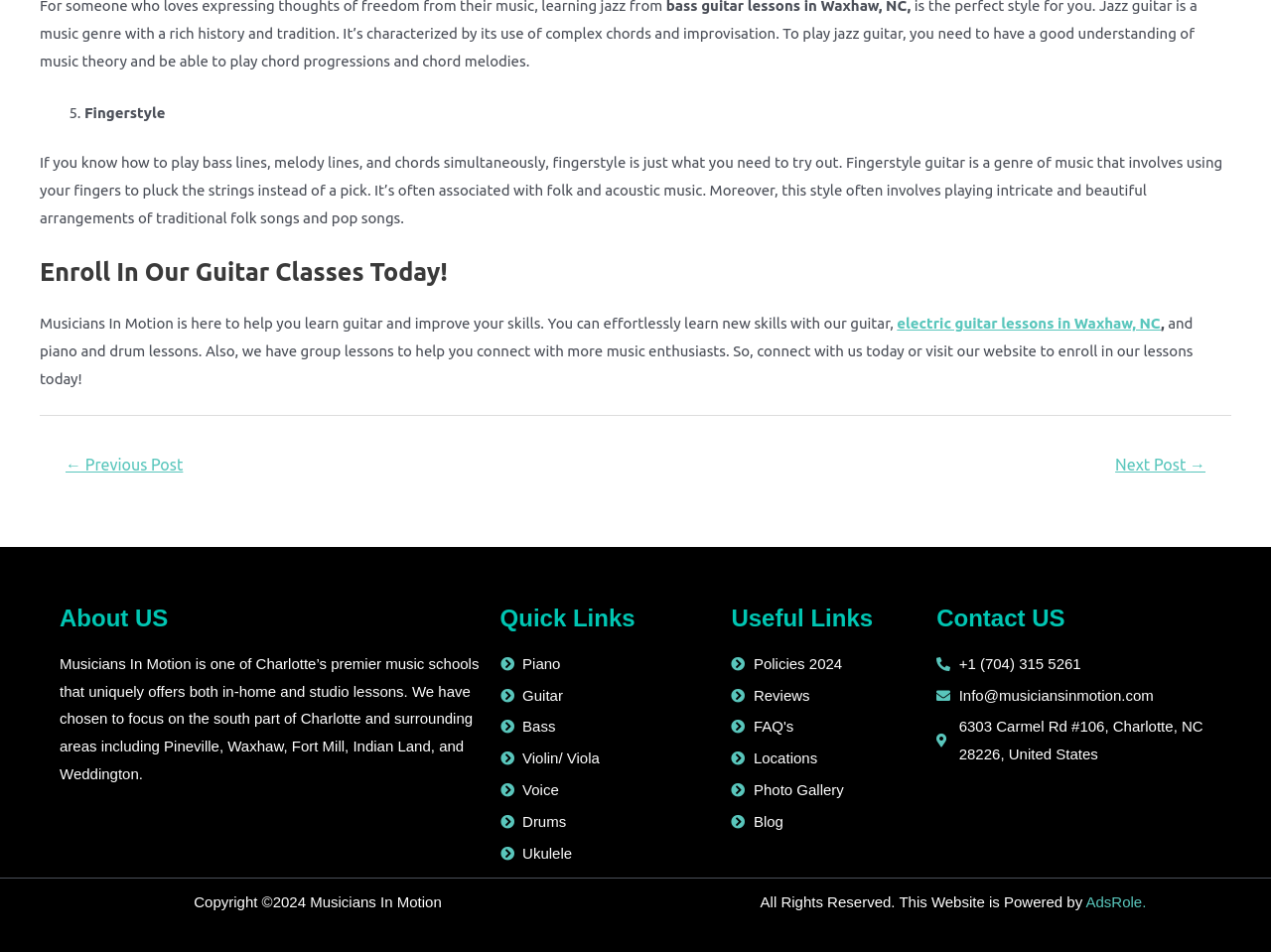What type of music is often associated with fingerstyle guitar?
Give a comprehensive and detailed explanation for the question.

According to the webpage, fingerstyle guitar is often associated with folk and acoustic music, as mentioned in the paragraph describing fingerstyle guitar.